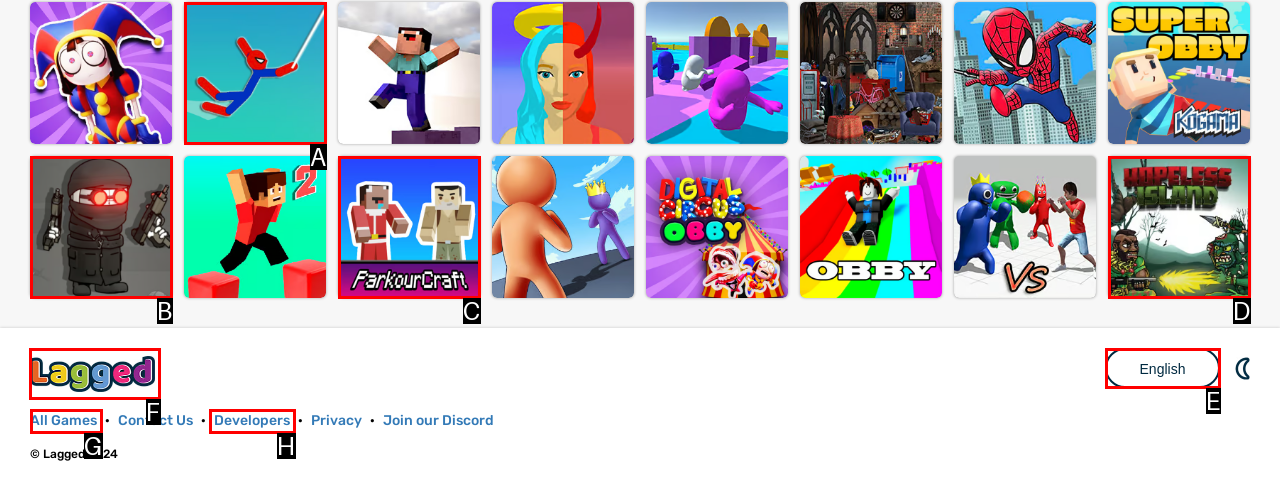To achieve the task: Visit Lagged.com, indicate the letter of the correct choice from the provided options.

F